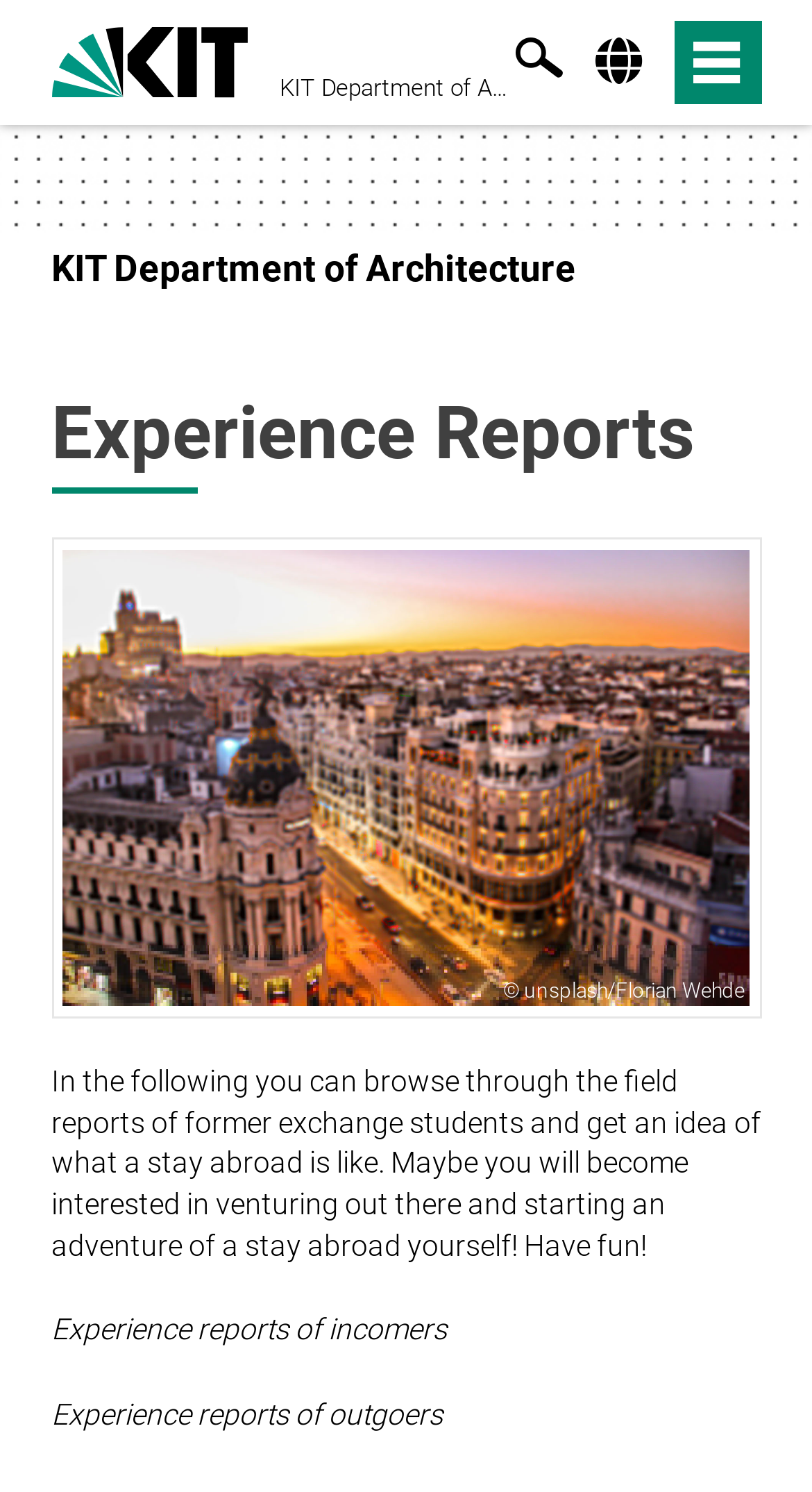Determine the bounding box for the described UI element: "parent_node: KIT Department of Architecture".

[0.829, 0.014, 0.937, 0.07]